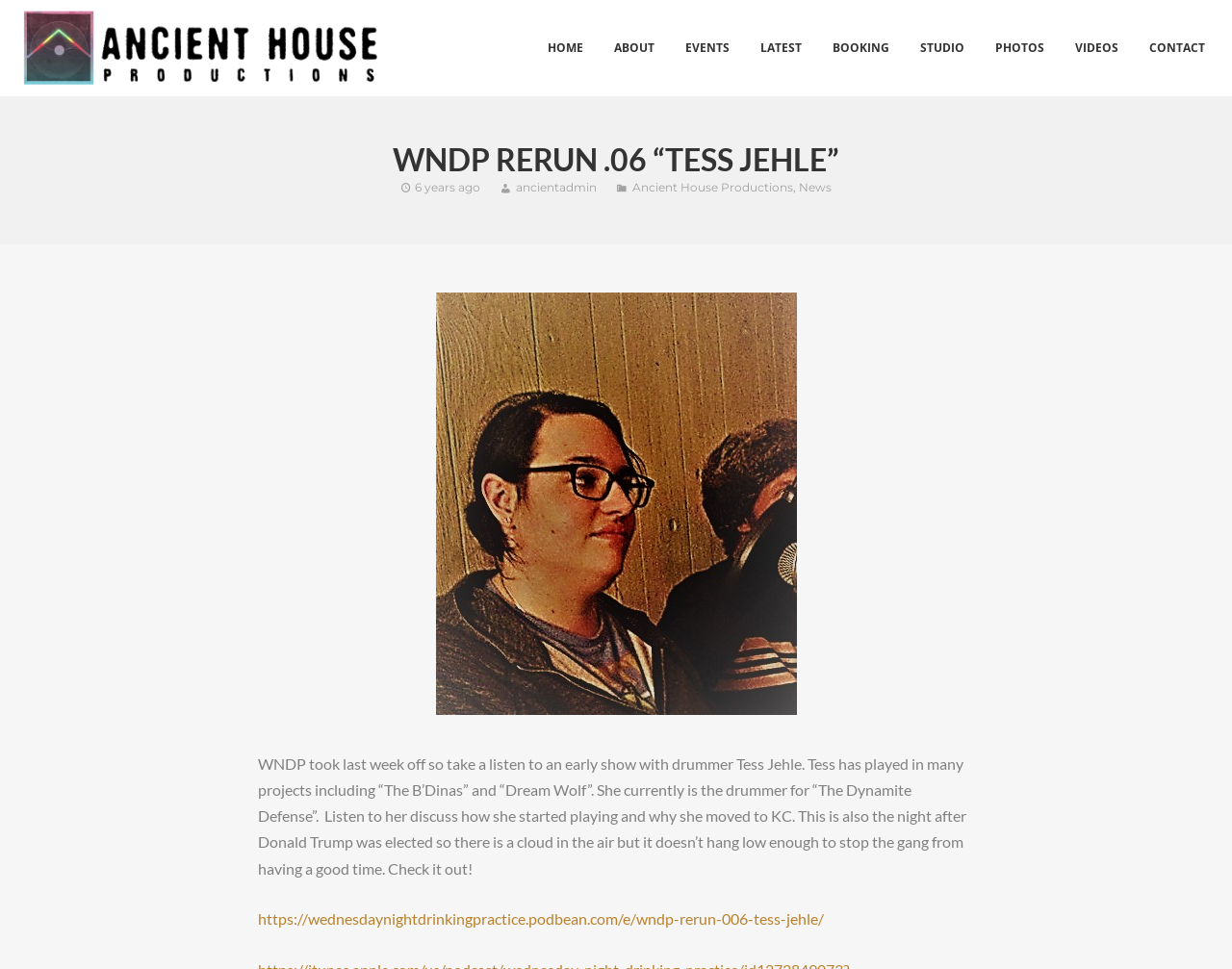Find the bounding box coordinates for the area that should be clicked to accomplish the instruction: "check latest news".

[0.606, 0.0, 0.663, 0.099]